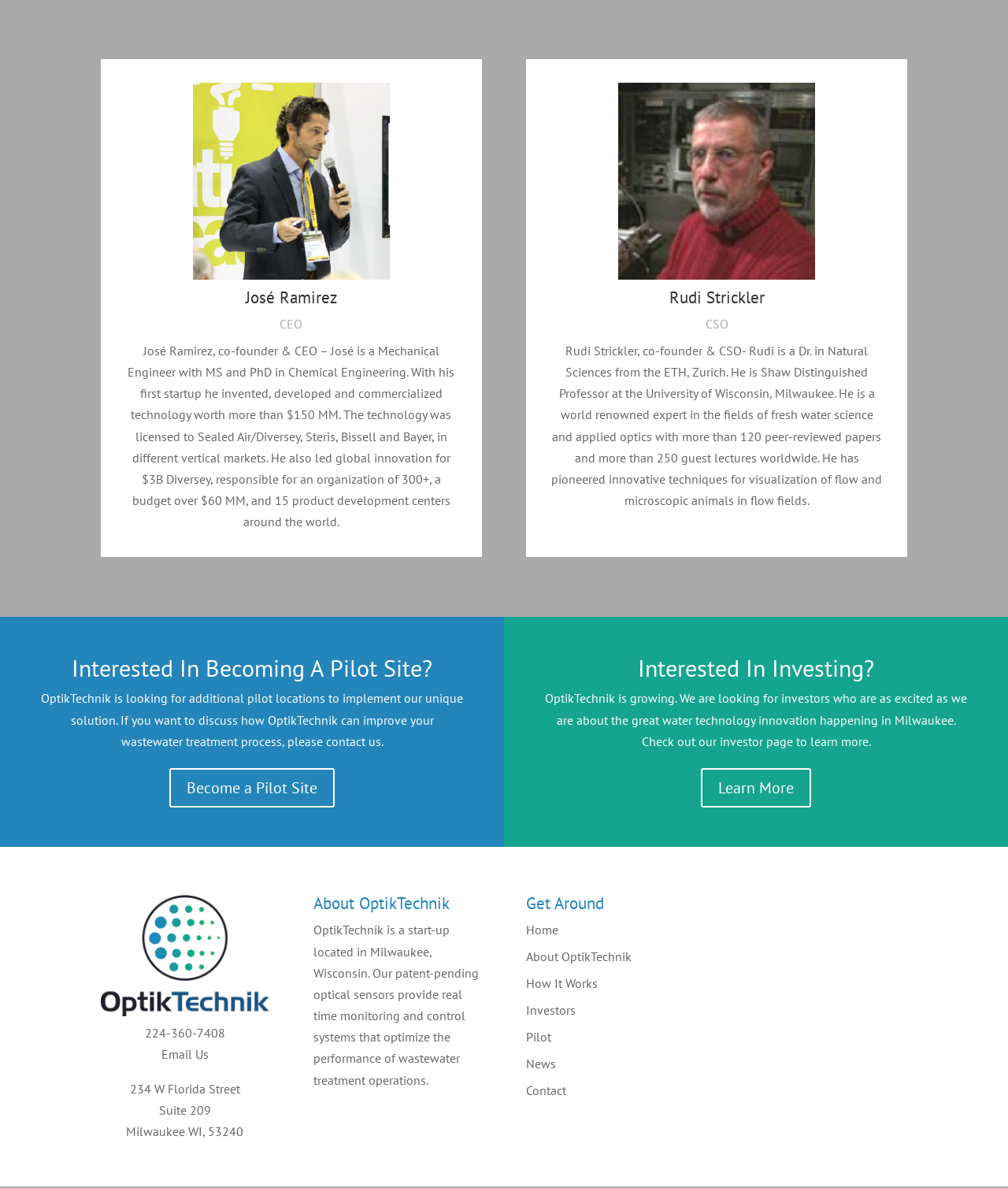Reply to the question with a brief word or phrase: What is the location of OptikTechnik?

Milwaukee, Wisconsin